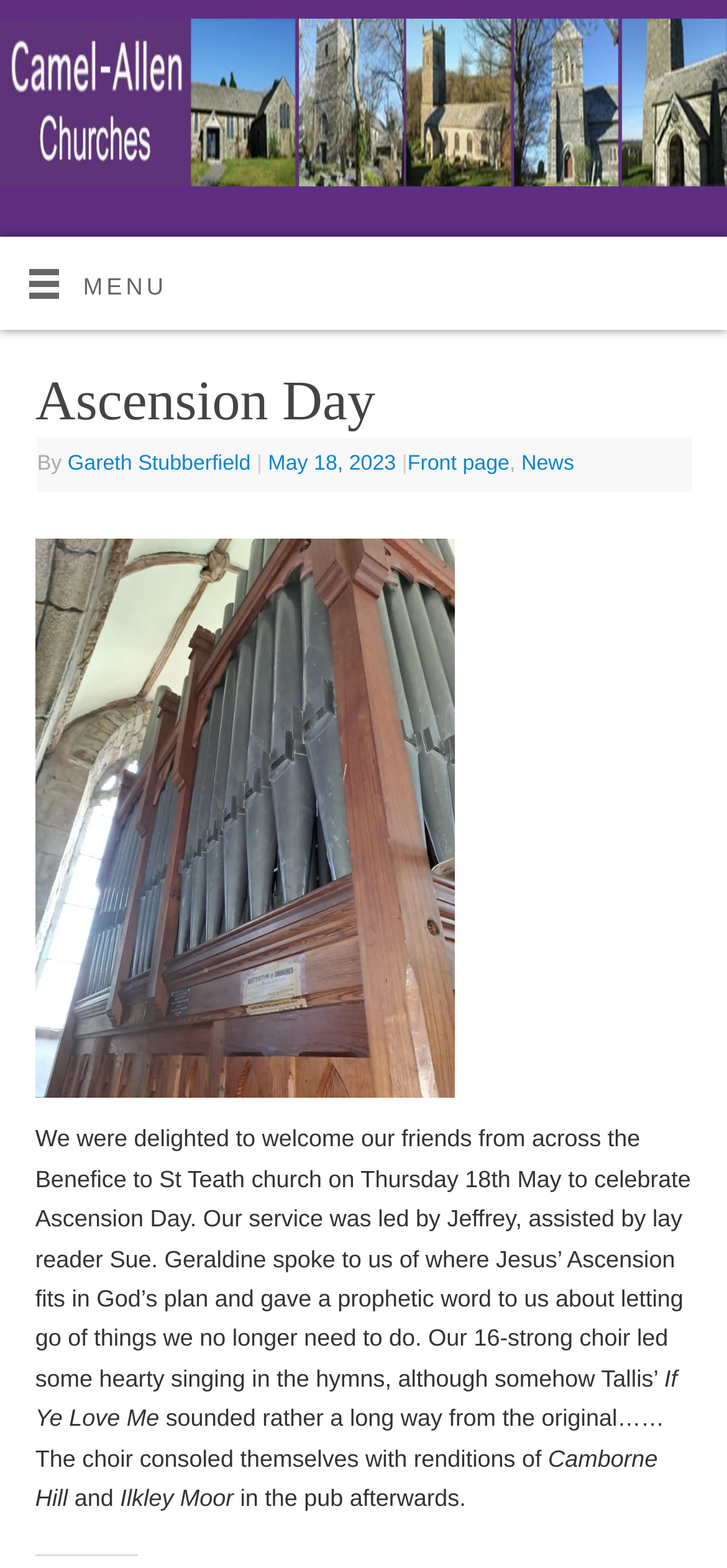What is the name of the church where the Ascension Day service was held?
By examining the image, provide a one-word or phrase answer.

St Teath church